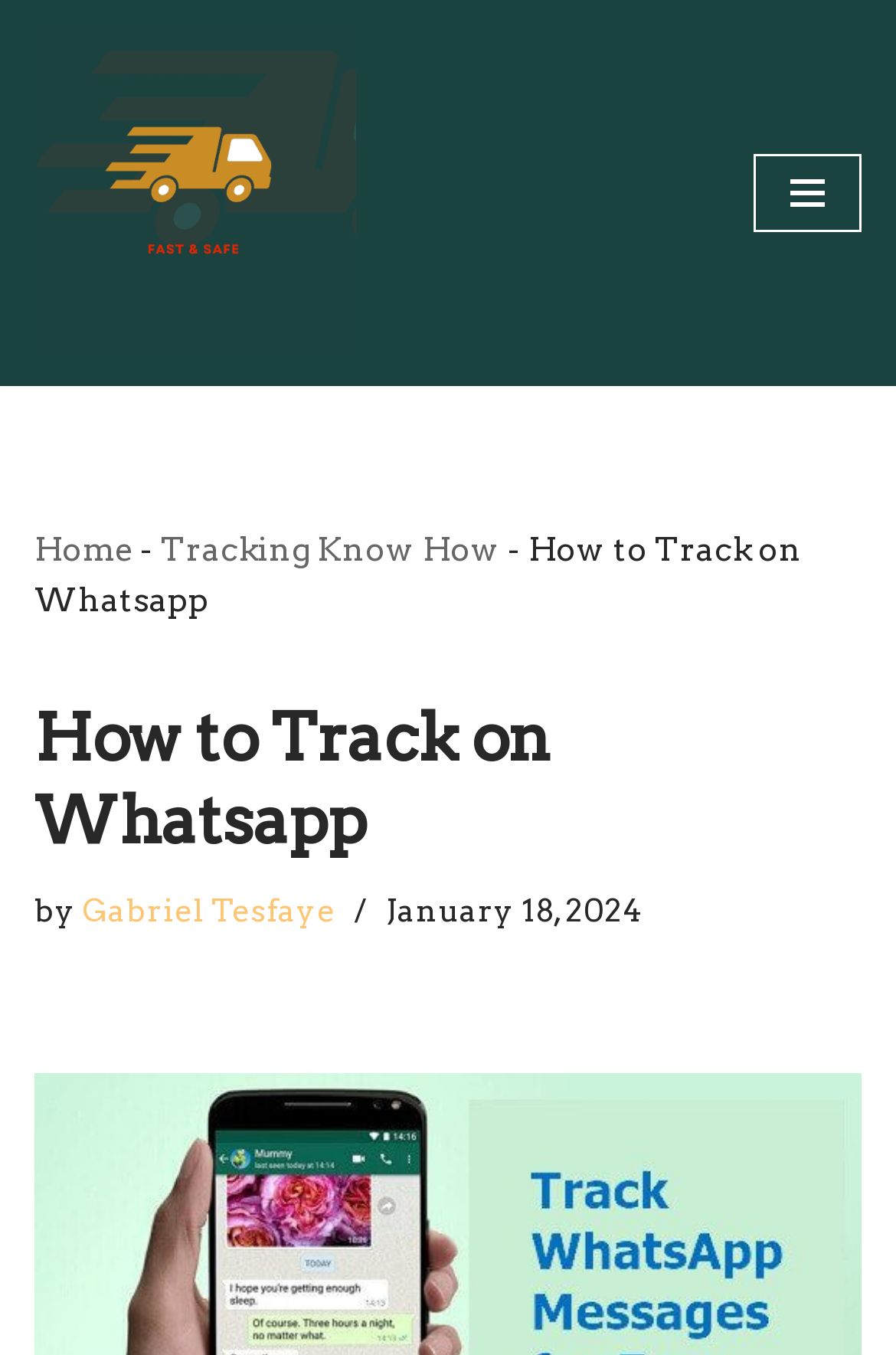From the webpage screenshot, identify the region described by Skip to content. Provide the bounding box coordinates as (top-left x, top-left y, bottom-right x, bottom-right y), with each value being a floating point number between 0 and 1.

[0.0, 0.054, 0.077, 0.088]